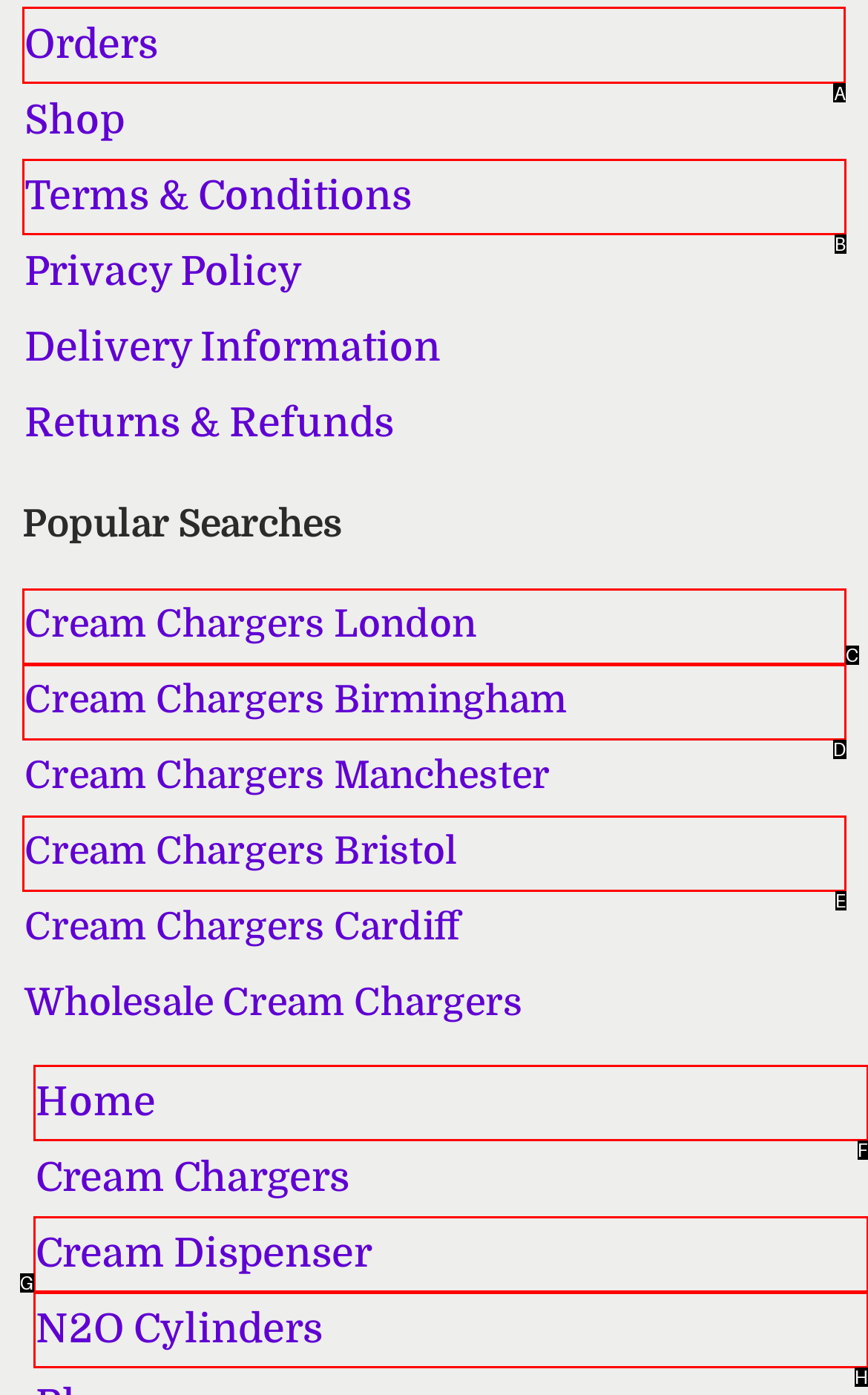Select the appropriate HTML element that needs to be clicked to execute the following task: View orders. Respond with the letter of the option.

A